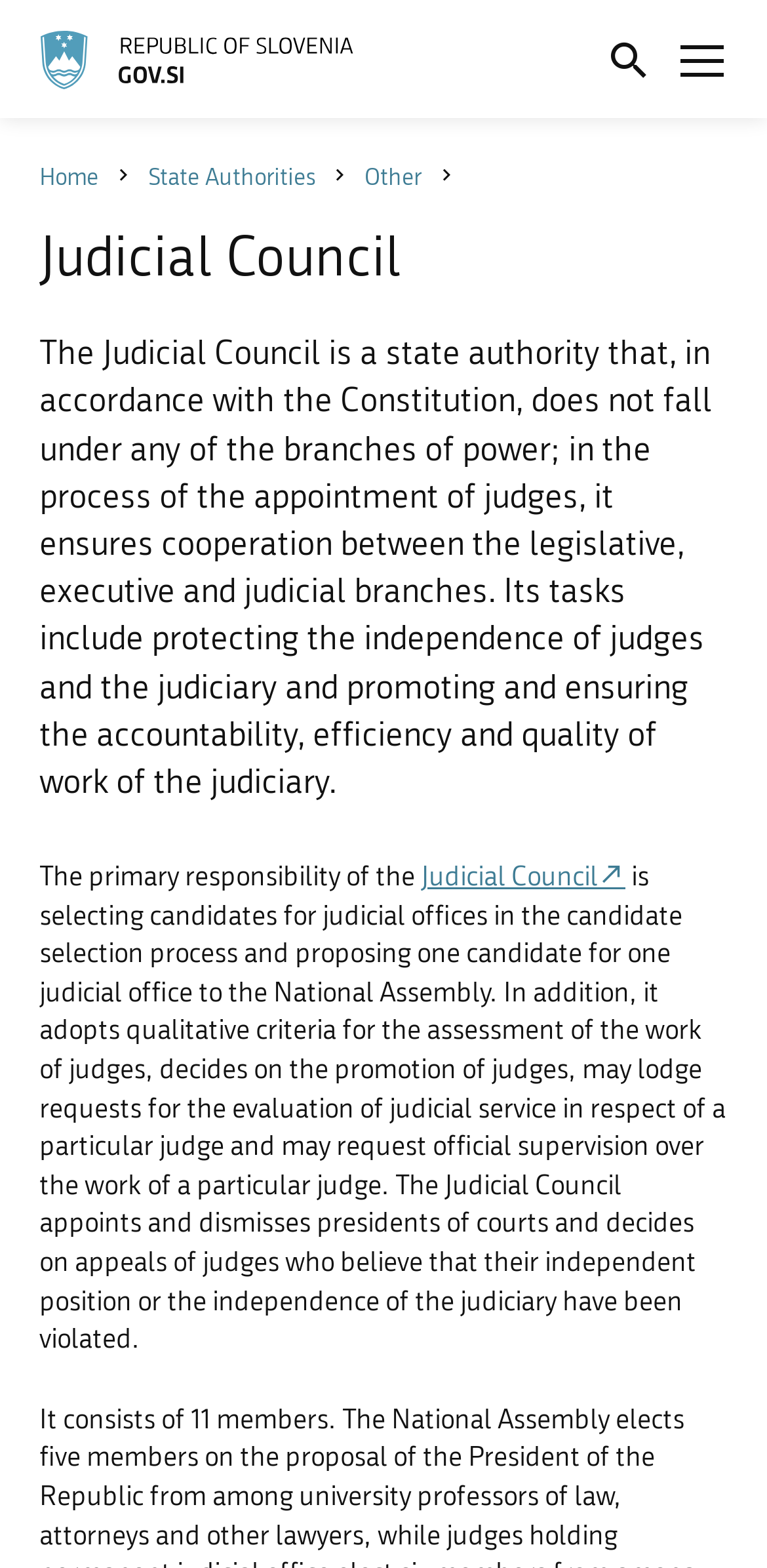Find the coordinates for the bounding box of the element with this description: "Judicial Council".

[0.549, 0.548, 0.815, 0.57]